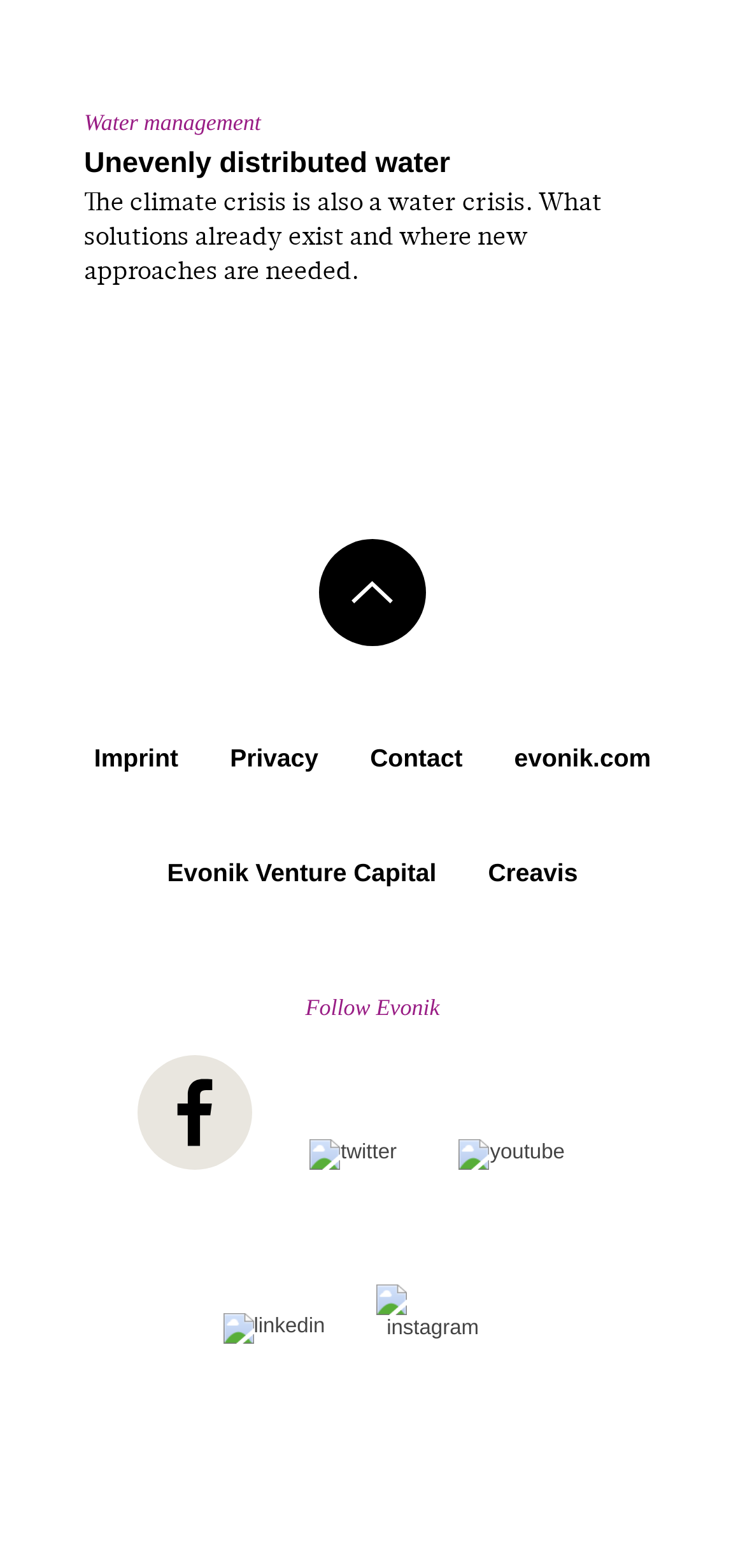Please identify the bounding box coordinates of the element that needs to be clicked to execute the following command: "Visit imprint page". Provide the bounding box using four float numbers between 0 and 1, formatted as [left, top, right, bottom].

[0.126, 0.474, 0.239, 0.493]